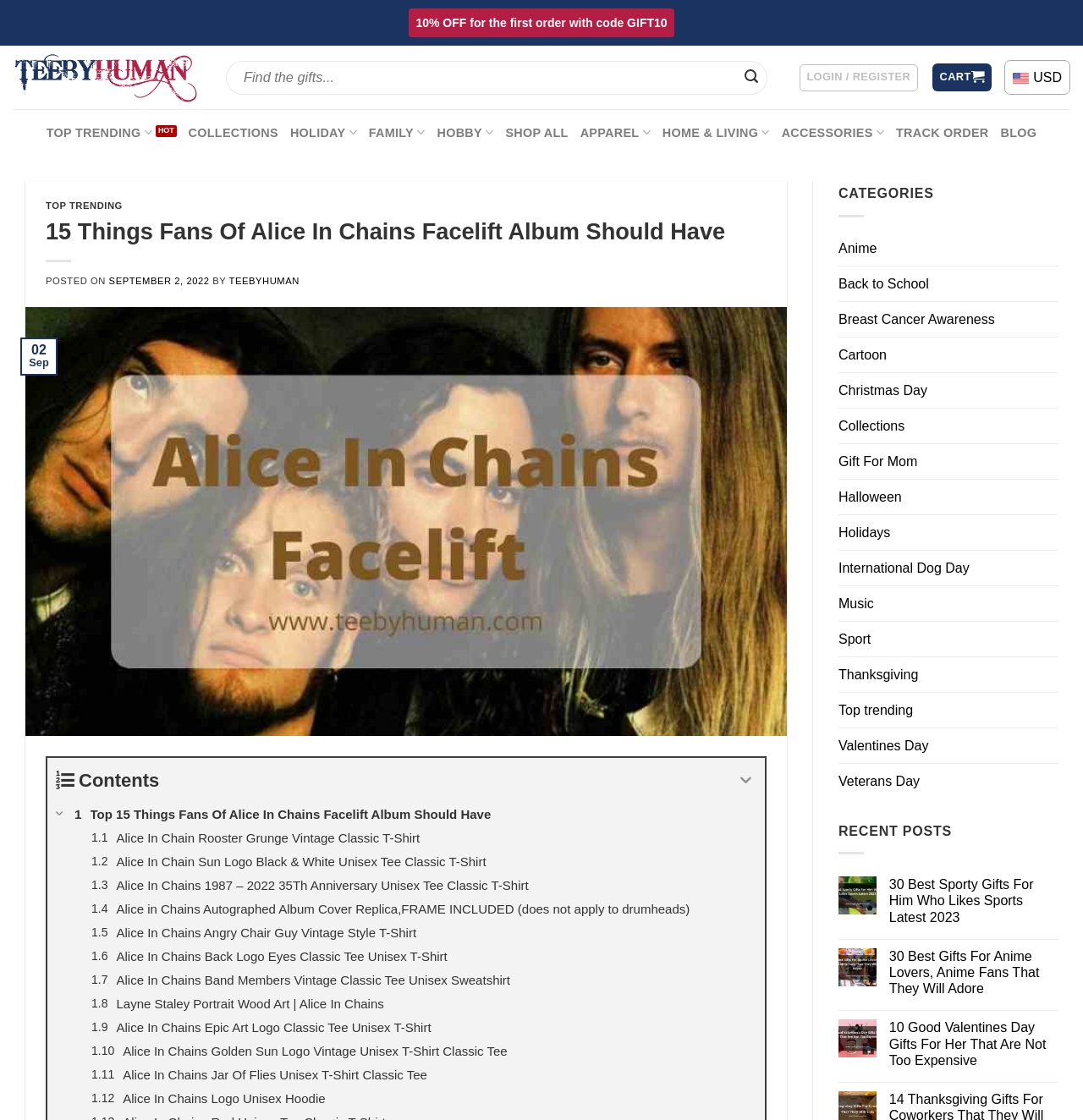Please indicate the bounding box coordinates for the clickable area to complete the following task: "Search for something". The coordinates should be specified as four float numbers between 0 and 1, i.e., [left, top, right, bottom].

[0.209, 0.054, 0.71, 0.084]